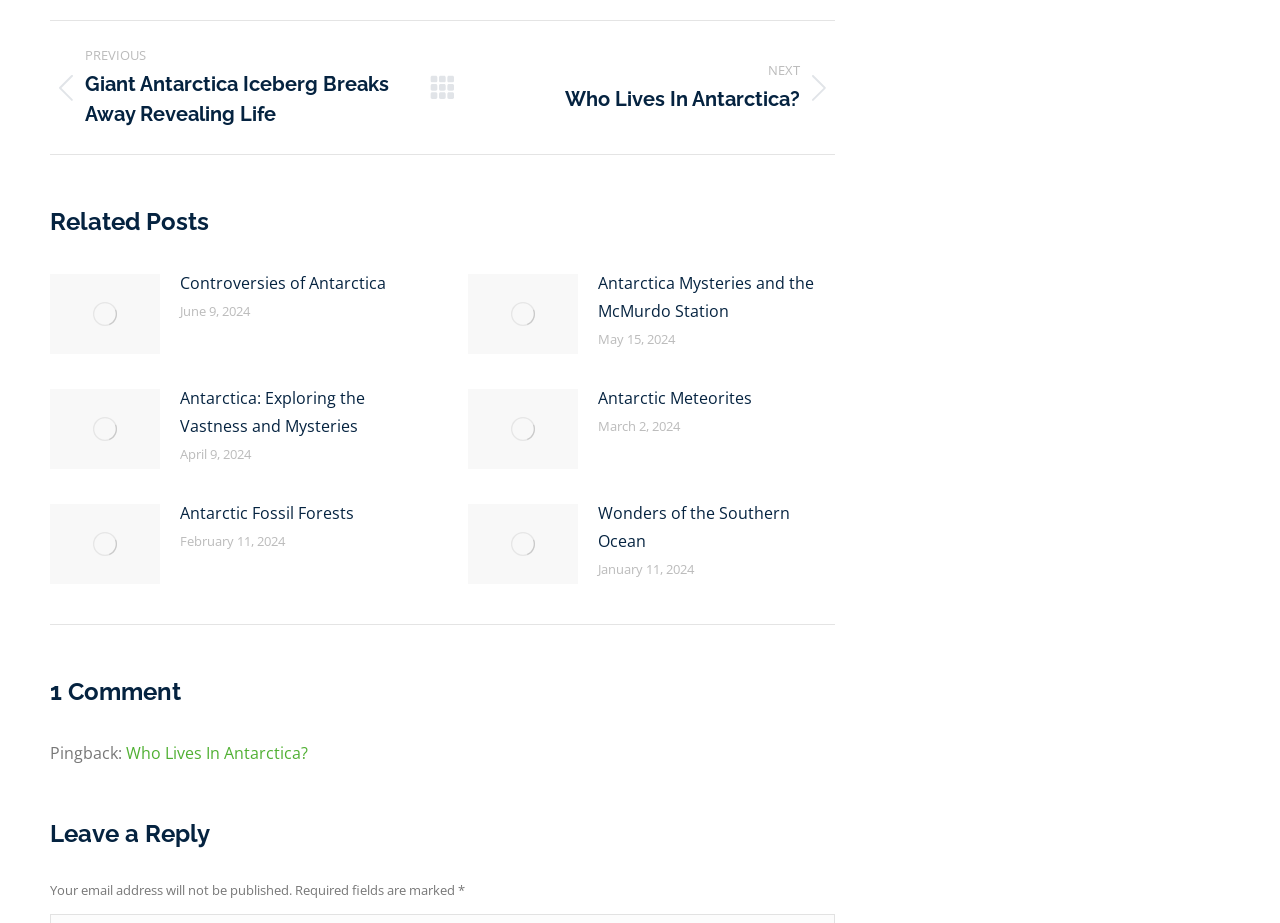What is the title of the previous post?
Look at the image and respond with a one-word or short-phrase answer.

Giant Antarctica Iceberg Breaks Away Revealing Life